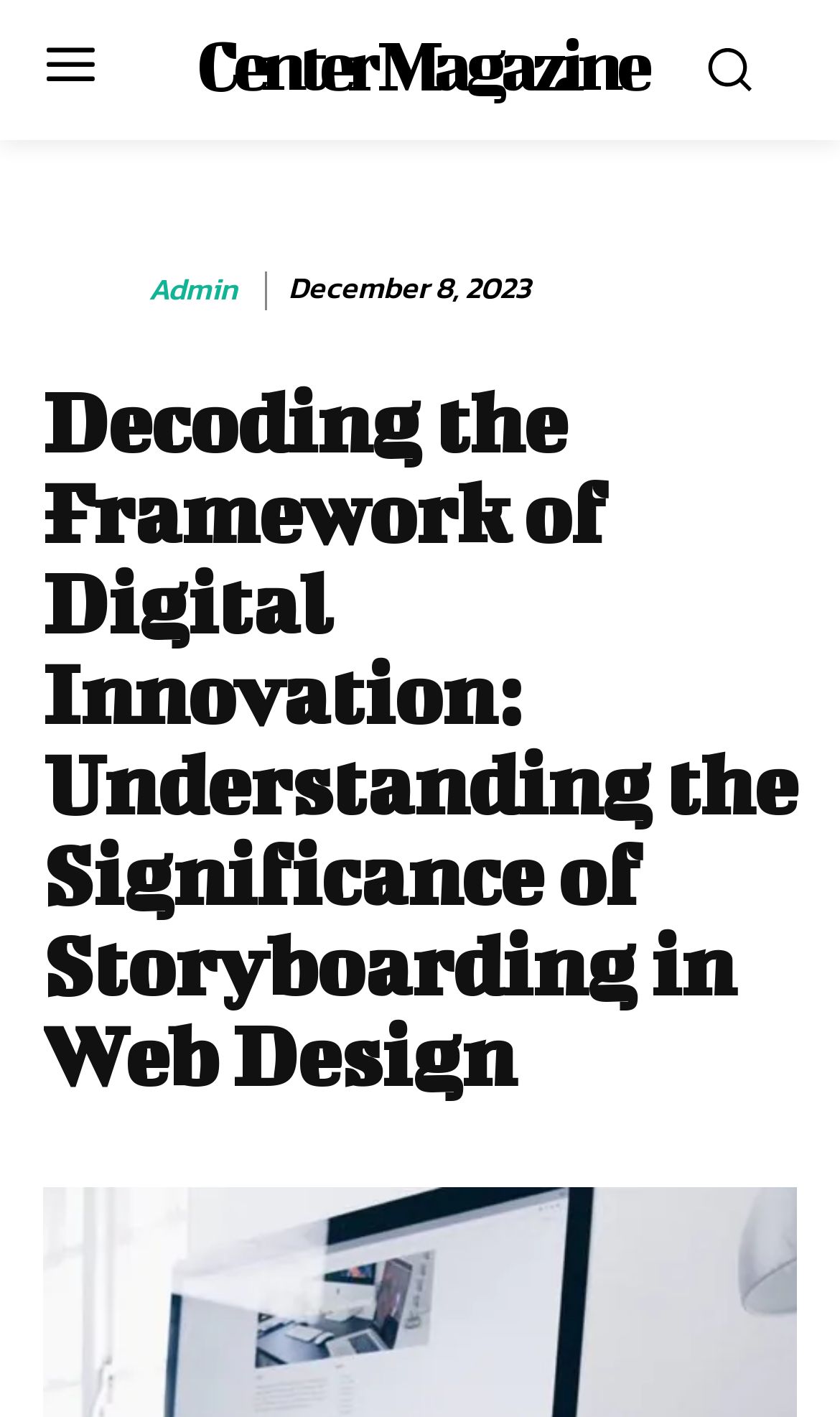Identify the bounding box coordinates of the clickable region to carry out the given instruction: "Follow the Center Magazine link".

[0.186, 0.0, 0.814, 0.091]